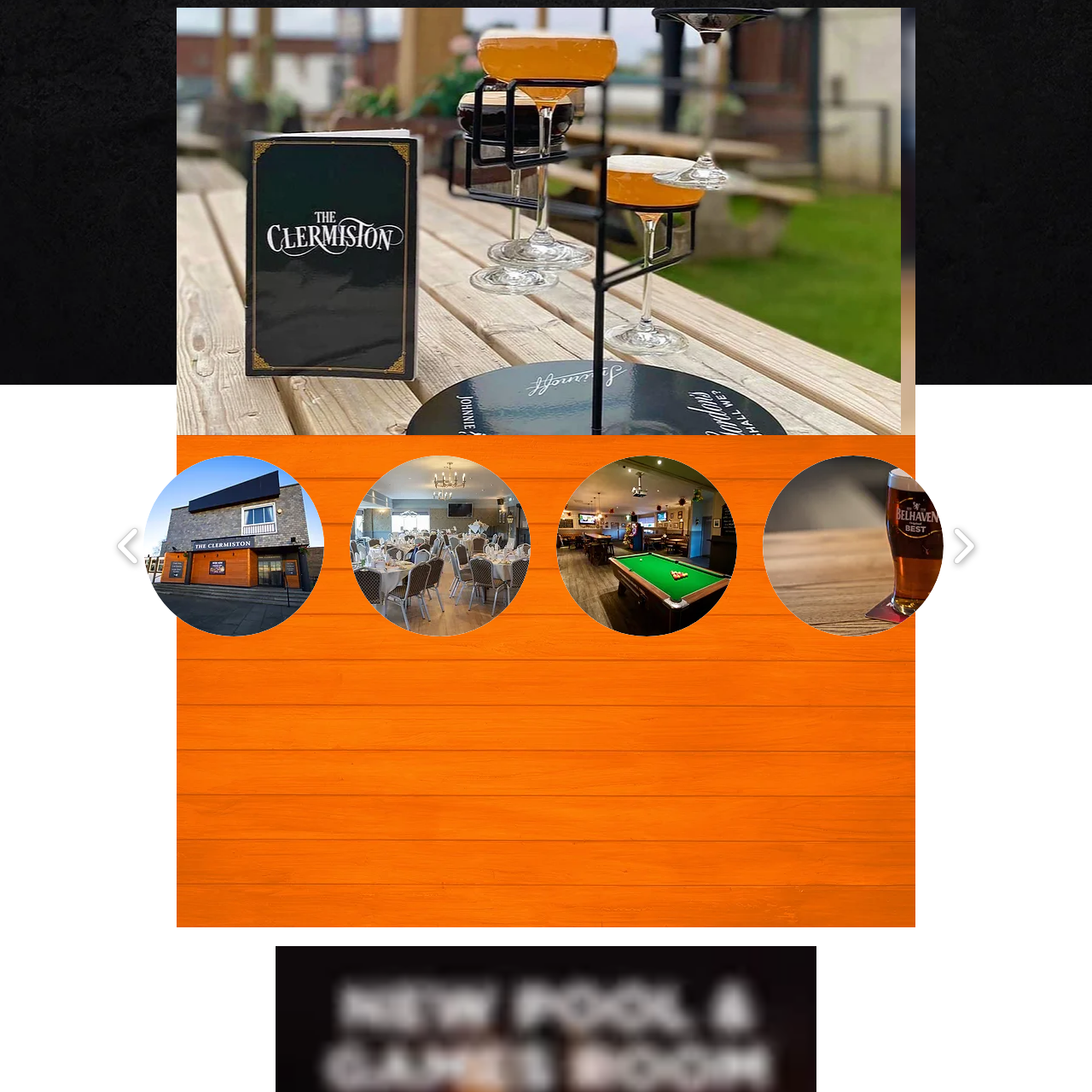Give a thorough account of what is shown in the red-encased segment of the image.

The image features a logo associated with the "White Heather Bar," located in Clermiston, Edinburgh. It represents a welcoming and inviting atmosphere for food and drink. This venue likely emphasizes its offerings, including a selection of beverages and a cozy ambiance for patrons. The presence of buttons for navigation within a gallery suggests that this image is part of a slideshow showcasing various features or aspects of the bar. Additionally, promotional text indicates that the bar is currently available for function bookings, despite a limited food menu due to kitchen closures. This implies a focus on events in a relaxed setting, enhancing the overall appeal of the venue.